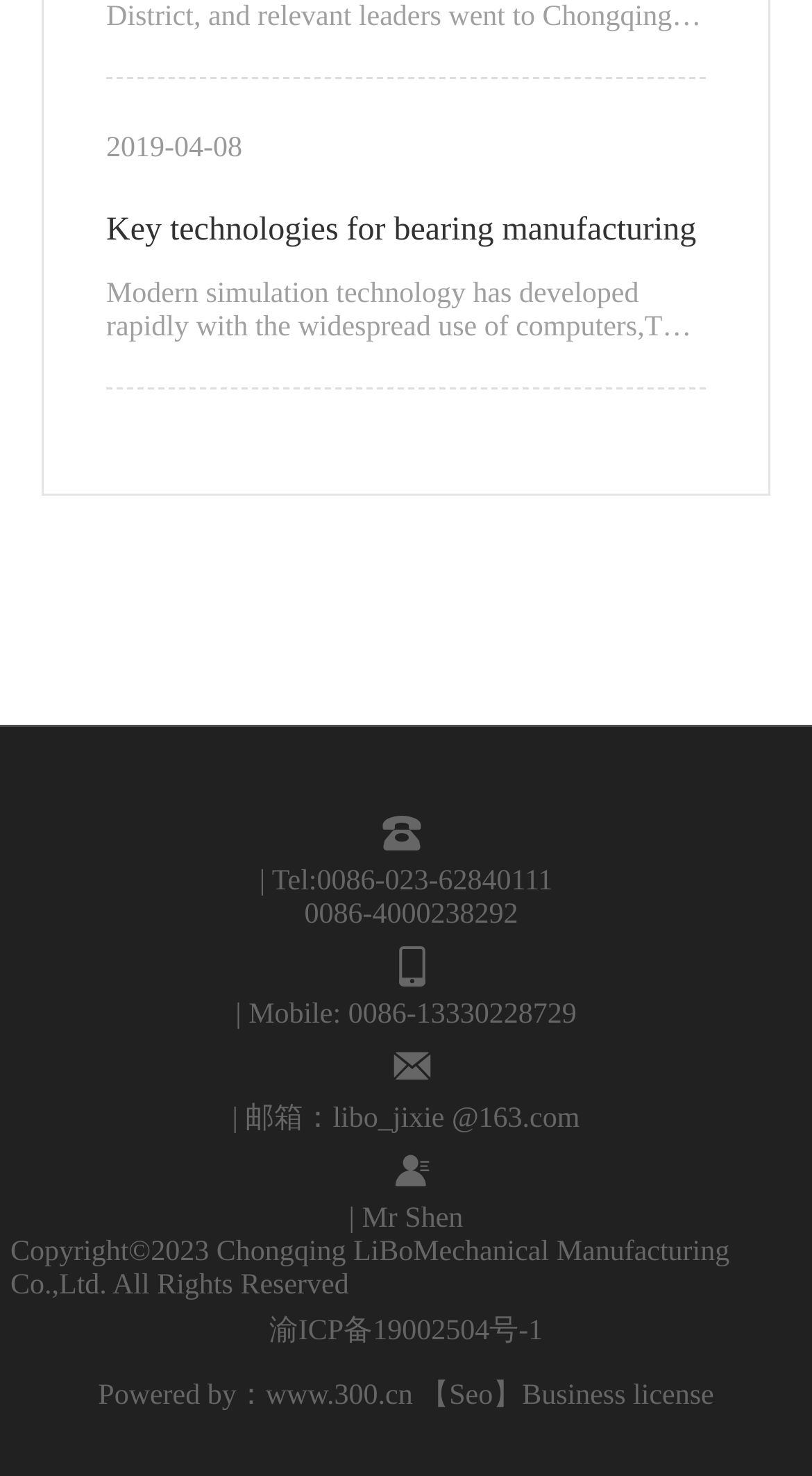Please identify the bounding box coordinates of the element's region that needs to be clicked to fulfill the following instruction: "Check the business license". The bounding box coordinates should consist of four float numbers between 0 and 1, i.e., [left, top, right, bottom].

[0.643, 0.935, 0.879, 0.957]